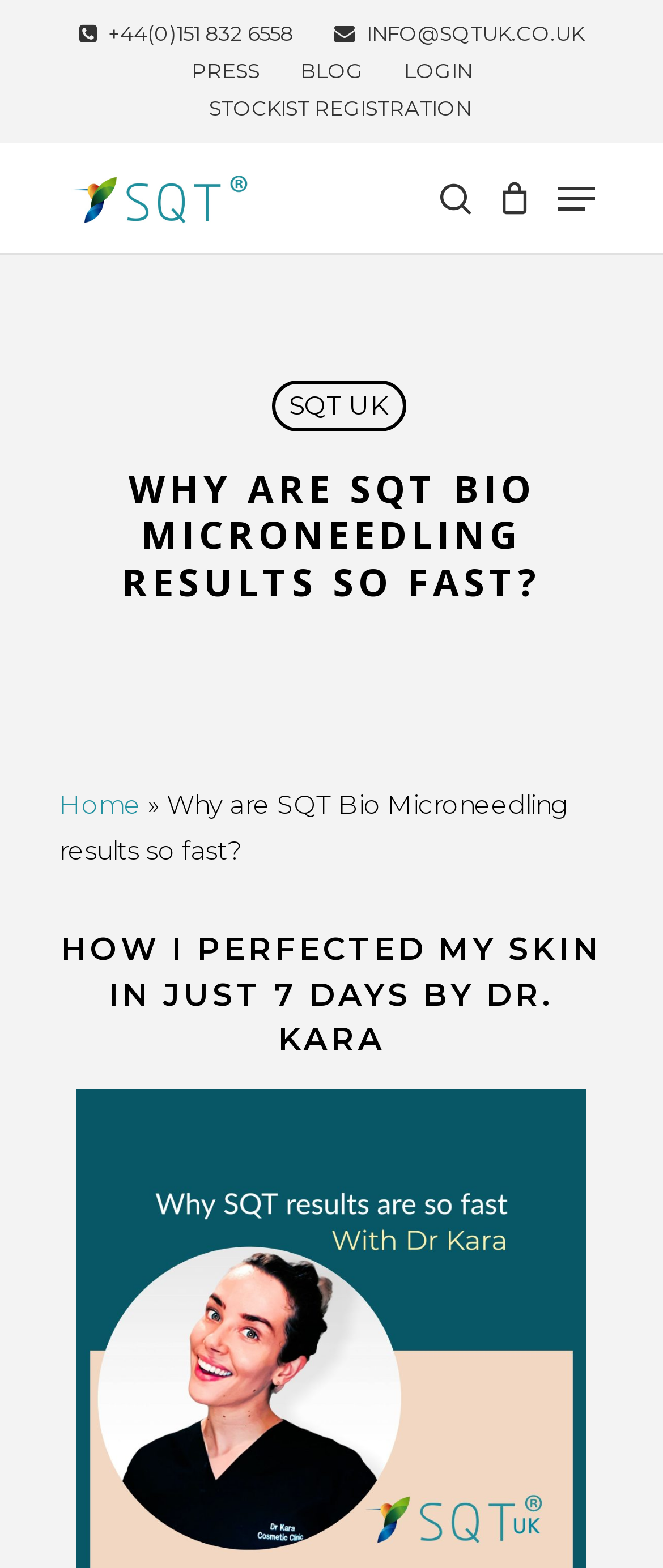What is the phone number to contact SQT?
Answer the question with detailed information derived from the image.

I found the phone number by looking at the top navigation bar, where there is a link with a phone icon and the number +44(0)151 832 6558.